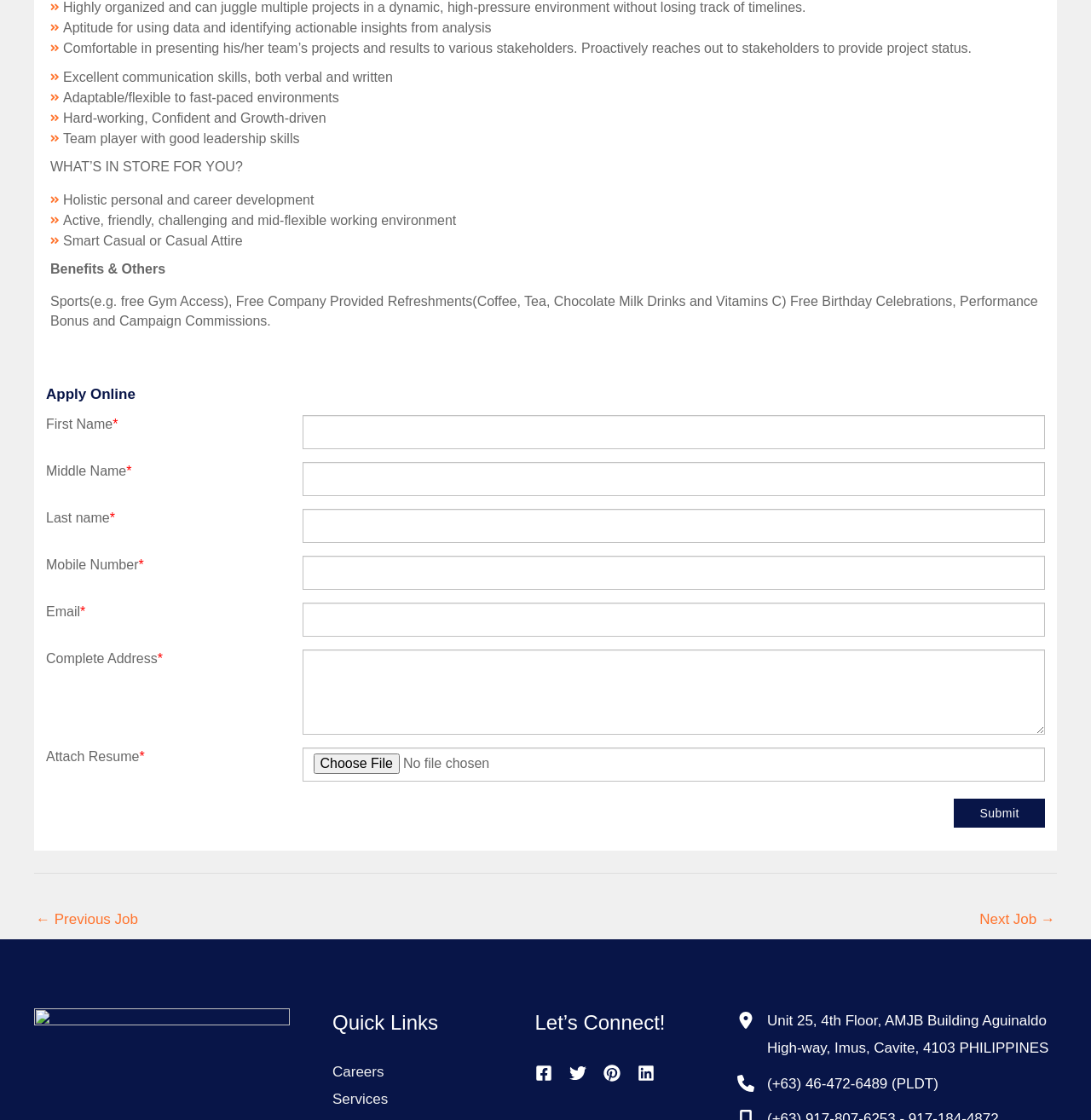Extract the bounding box coordinates for the HTML element that matches this description: "name="jobapp_email"". The coordinates should be four float numbers between 0 and 1, i.e., [left, top, right, bottom].

[0.277, 0.538, 0.958, 0.569]